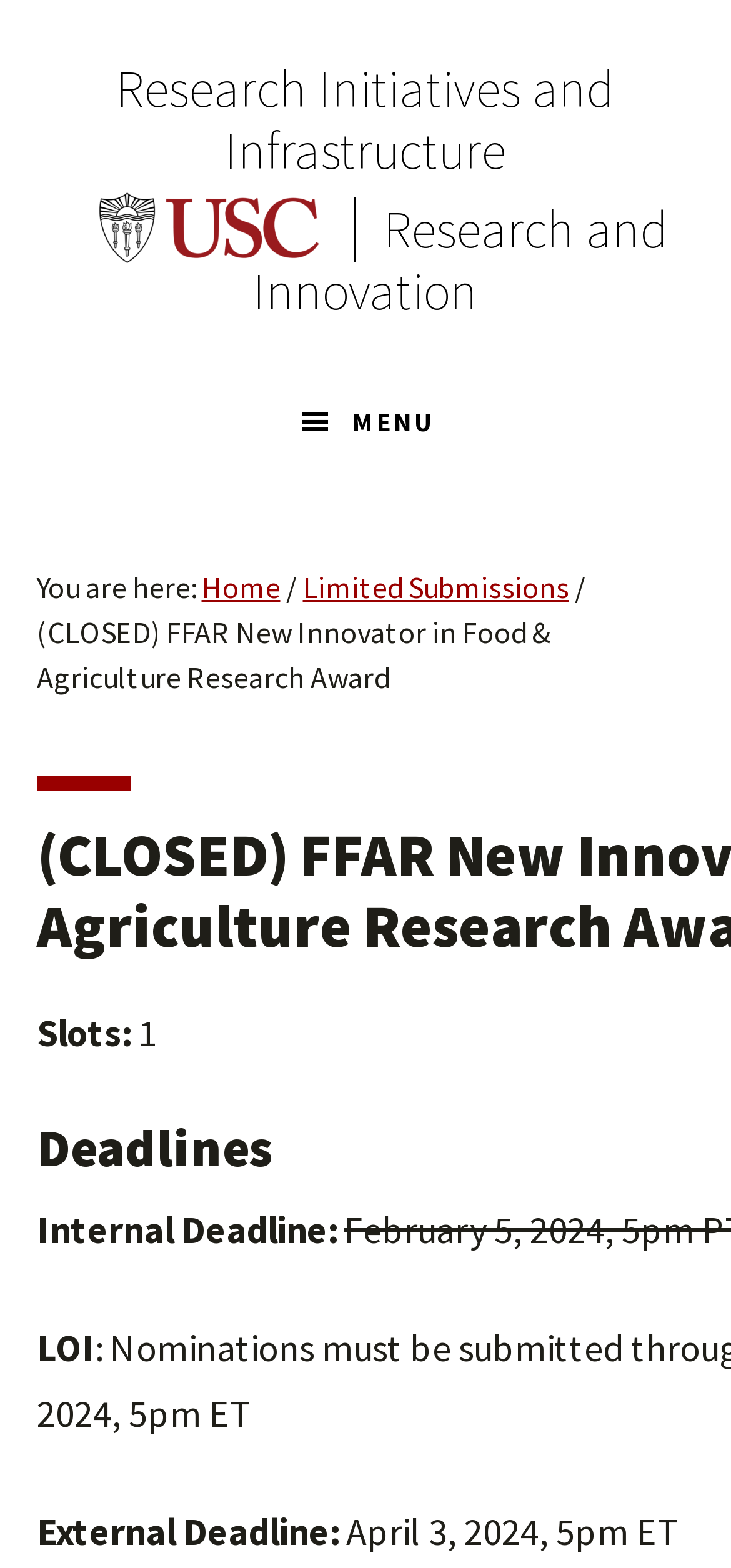Analyze and describe the webpage in a detailed narrative.

The webpage appears to be a research initiative webpage, specifically focused on the FFAR New Innovator in Food & Agriculture Research Award. At the top left corner, there are two skip links, one for primary navigation and one for main content. Below these links, there is a prominent link to "Research Initiatives and Infrastructure" that spans almost the entire width of the page.

To the left of this link, there is a smaller link to "University of Southern California" accompanied by an image of the university's logo. On the right side of the page, there is a link to "Research and Innovation". 

A menu button is located at the top right corner of the page, which when pressed, reveals a navigation menu. The menu contains a breadcrumb trail that shows the current page's location, starting with "Home" and followed by "Limited Submissions" and finally the current page, "(CLOSED) FFAR New Innovator in Food & Agriculture Research Award". 

Below the menu, there is a section that displays details about the award, including the title, slots available (1), internal deadline, LOI, and external deadline (April 3, 2024, 5pm ET).